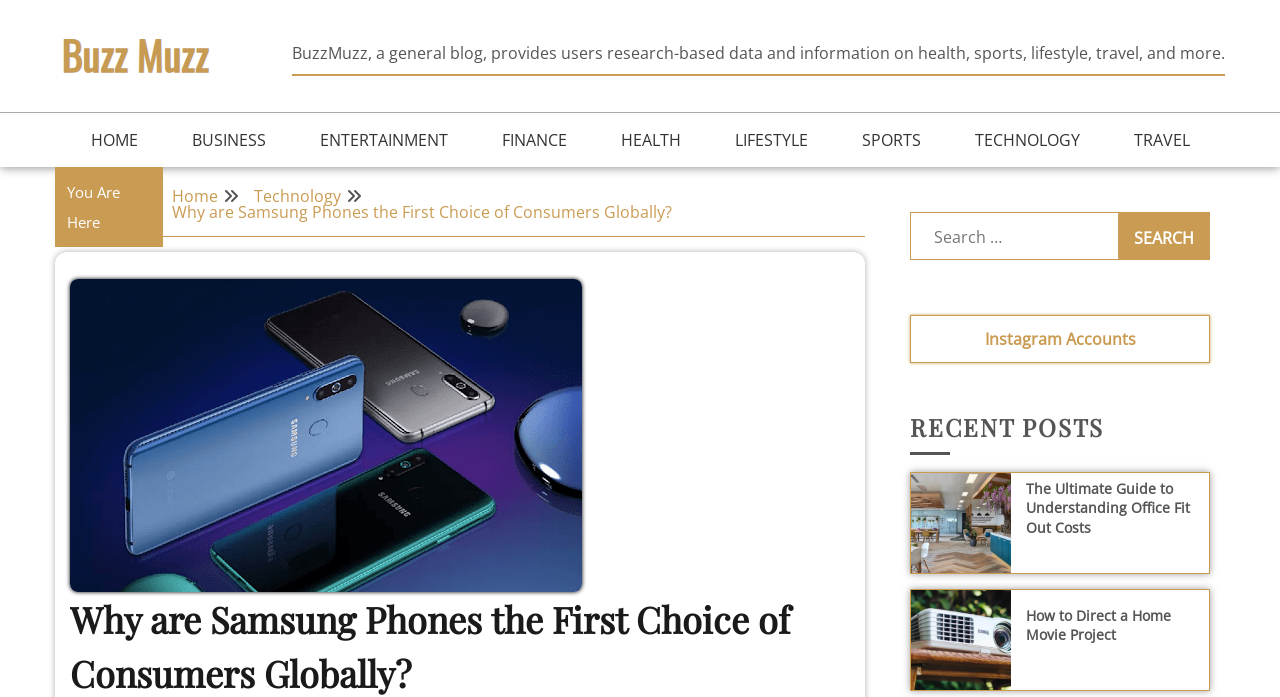Based on the provided description, "B2F around the world", find the bounding box of the corresponding UI element in the screenshot.

None